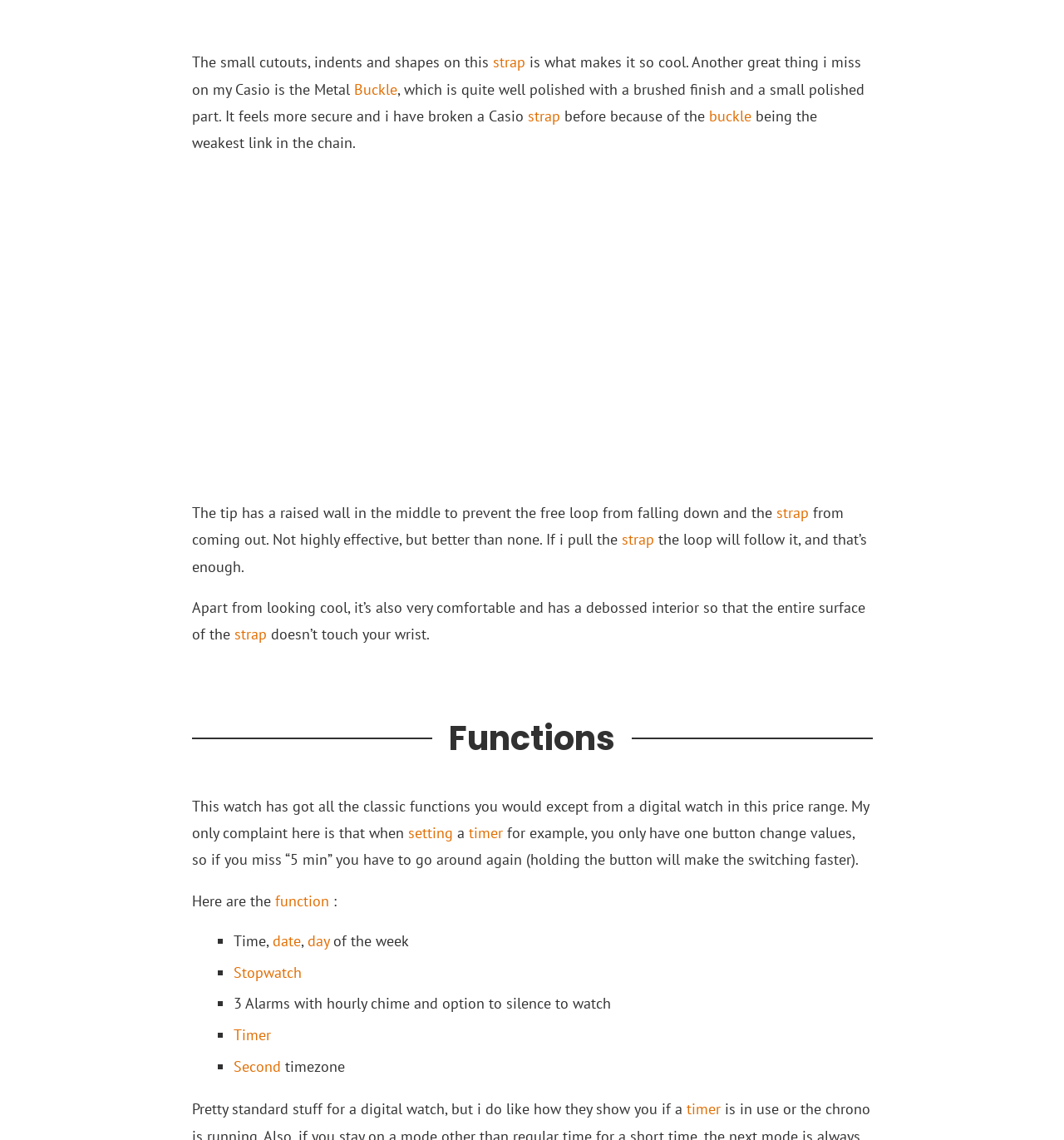Could you highlight the region that needs to be clicked to execute the instruction: "Click the 'setting' link"?

[0.383, 0.722, 0.425, 0.739]